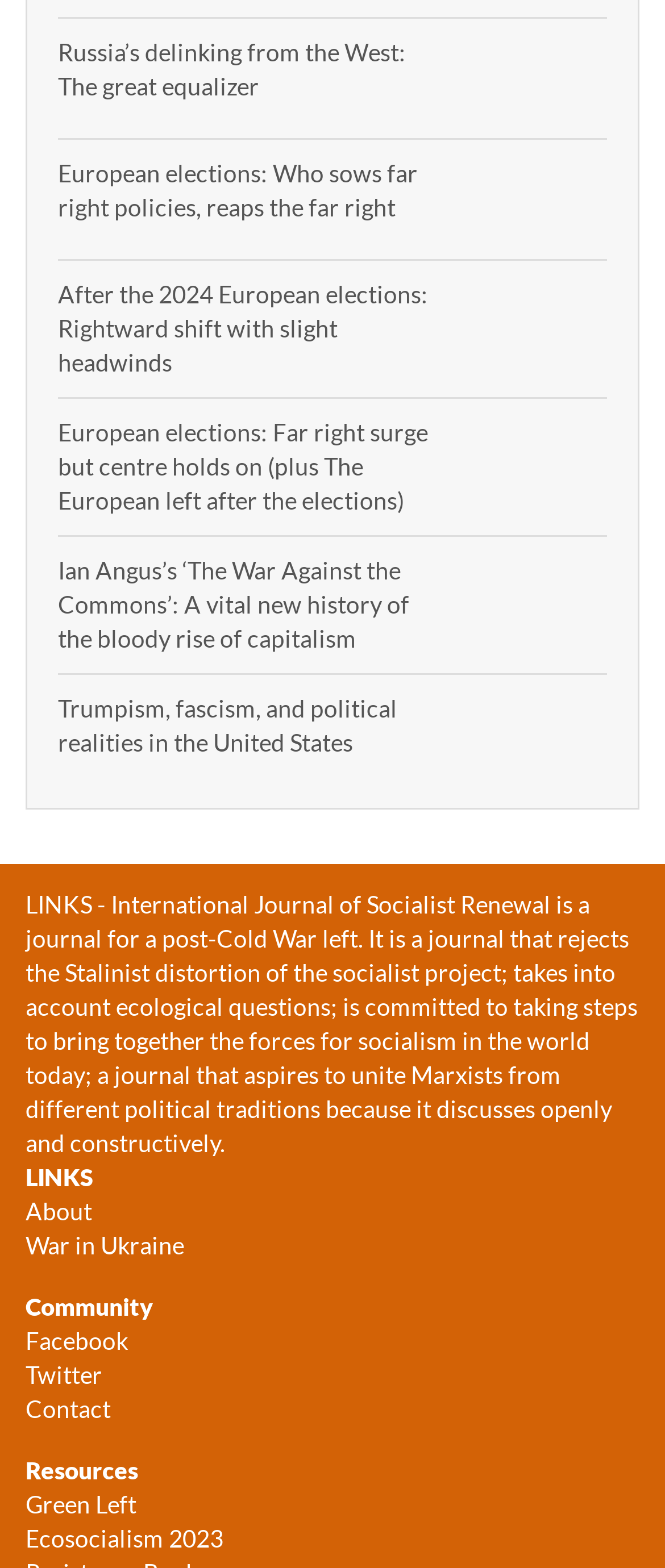Find the bounding box coordinates for the element that must be clicked to complete the instruction: "Click on the link about Russia’s delinking from the West". The coordinates should be four float numbers between 0 and 1, indicated as [left, top, right, bottom].

[0.087, 0.023, 0.665, 0.067]